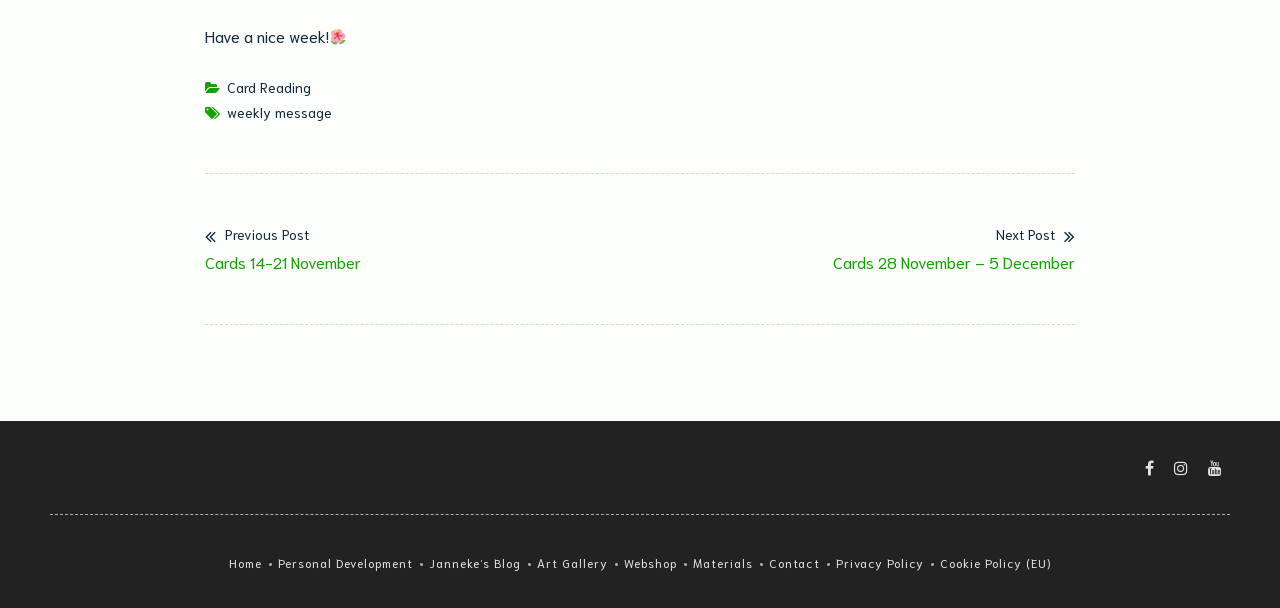Locate the bounding box coordinates of the clickable area to execute the instruction: "Read weekly message". Provide the coordinates as four float numbers between 0 and 1, represented as [left, top, right, bottom].

[0.177, 0.17, 0.259, 0.199]